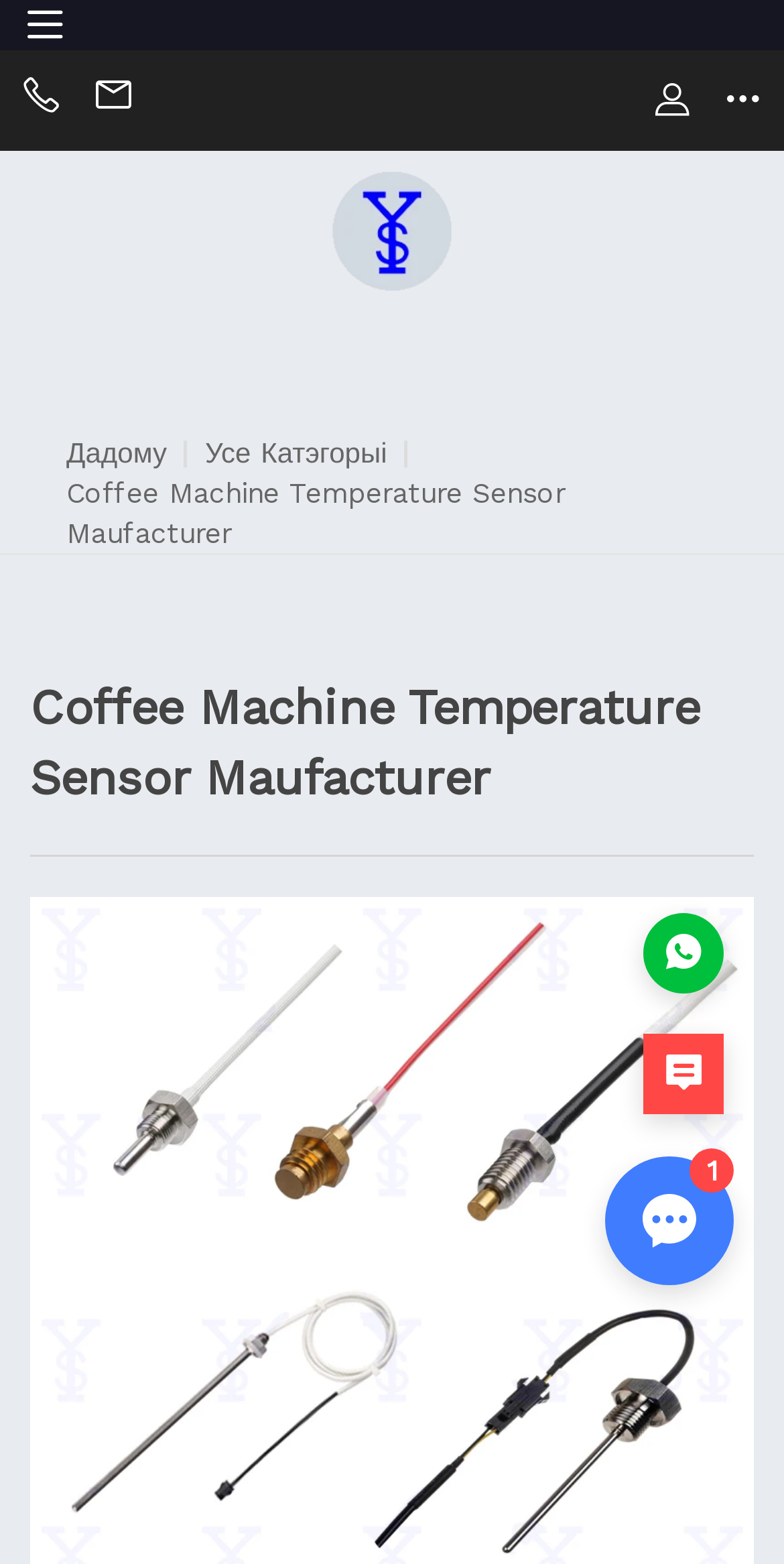Please find and provide the title of the webpage.

Coffee Machine Temperature Sensor Maufacturer